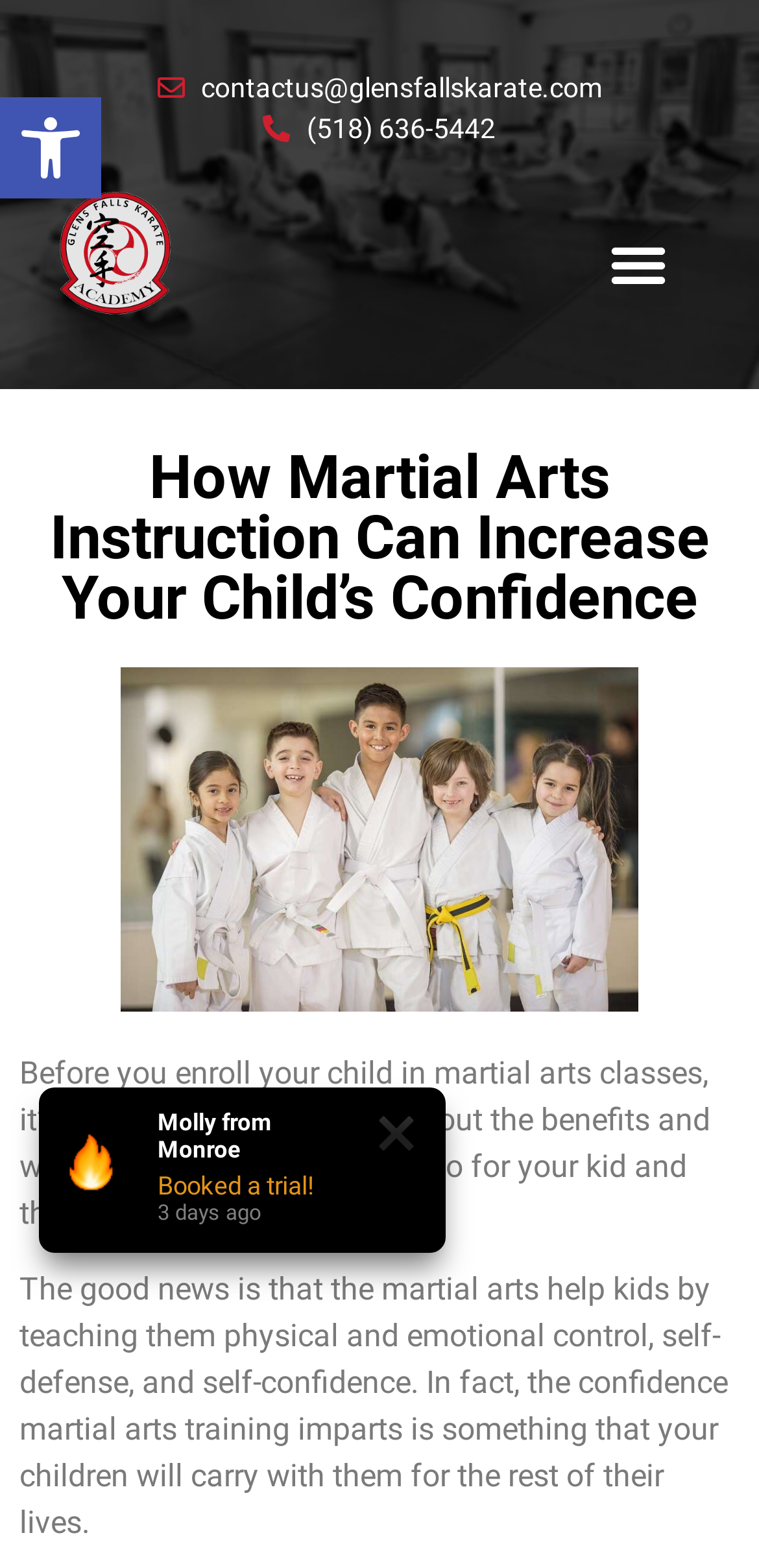Give an extensive and precise description of the webpage.

The webpage is about the benefits of martial arts instruction for children, specifically how it can increase their confidence. At the top left of the page, there is a contact email "contactus@glensfallskarate.com" and a phone number "(518) 636-5442" next to it. On the top right, there is a menu toggle button labeled "Menu Toggle". 

Below the contact information, there is a heading that reads "How Martial Arts Instruction Can Increase Your Child’s Confidence" which spans almost the entire width of the page. Underneath the heading, there is an image with a caption "Increase Your Child’s Confidence" that takes up about two-thirds of the page width.

The main content of the page starts with a paragraph that asks questions about the benefits of martial arts training for children and their self-esteem. This is followed by another paragraph that explains how martial arts training can help kids by teaching them physical and emotional control, self-defense, and self-confidence, which will benefit them for the rest of their lives. 

At the very top left of the page, there is a small button labeled "Open toolbar Accessibility Tools" with an accompanying image of "Accessibility Tools".